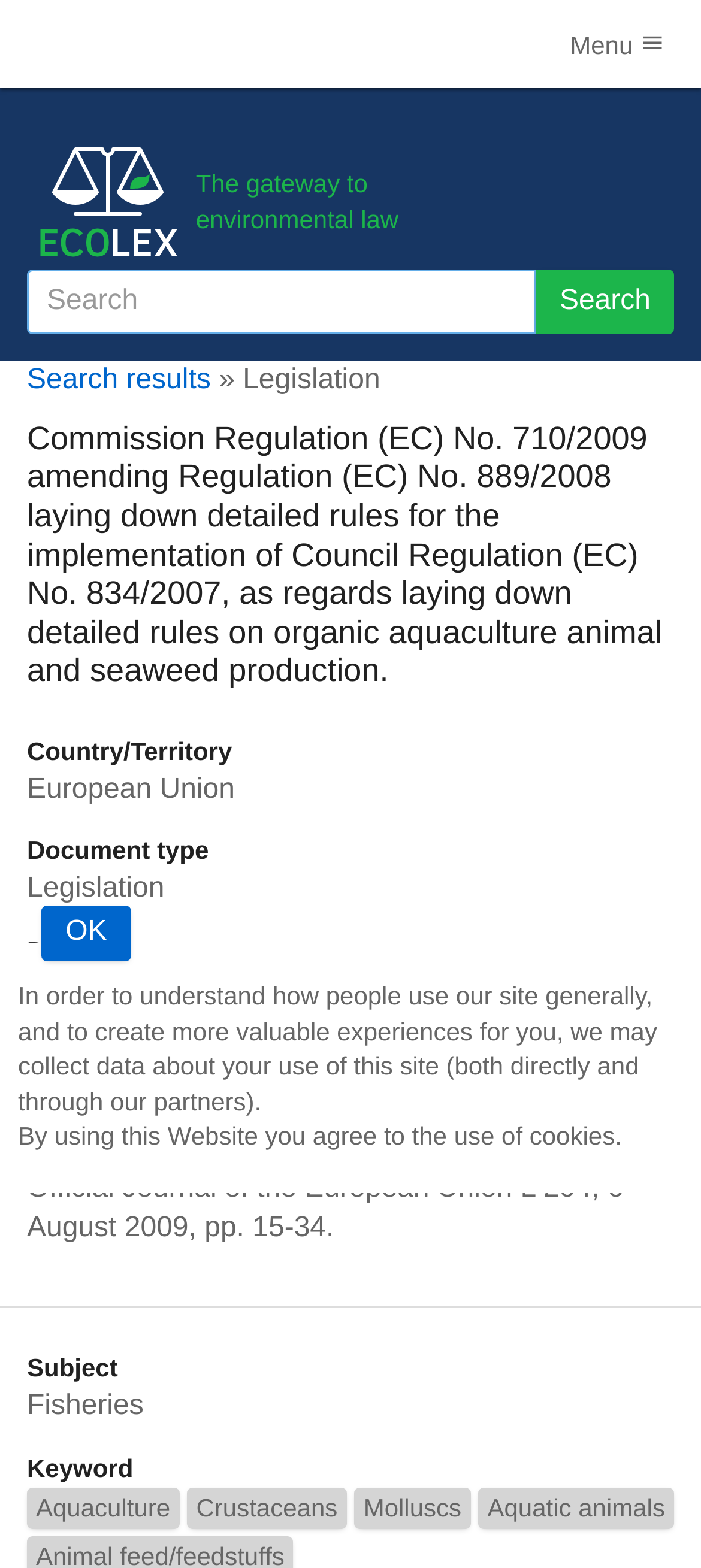Generate an in-depth caption that captures all aspects of the webpage.

This webpage appears to be a legislation portal, specifically displaying information about Commission Regulation (EC) No. 710/2009. At the top left corner, there is an Ecolex logo, accompanied by the text "The gateway to environmental law". 

On the top right corner, there is a menu button and a search bar with a search button. Below the search bar, there is a link to "Search results" and a text "» Legislation". 

The main content of the webpage is divided into two sections. The first section is a heading that displays the title of the regulation, which is "Commission Regulation (EC) No. 710/2009 amending Regulation (EC) No. 889/2008 laying down detailed rules for the implementation of Council Regulation (EC) No. 834/2007, as regards laying down detailed rules on organic aquaculture animal and seaweed production." 

The second section is a description list that provides detailed information about the regulation. The list includes terms such as "Country/Territory", "Document type", "Date", "Source", "Original source", "Subject", and "Keyword", each with its corresponding detail. For example, the "Country/Territory" is "European Union", and the "Document type" is "Legislation". 

At the bottom of the webpage, there are three paragraphs of text, which appear to be related to the website's privacy policy and the use of cookies. There is also an "OK" button.